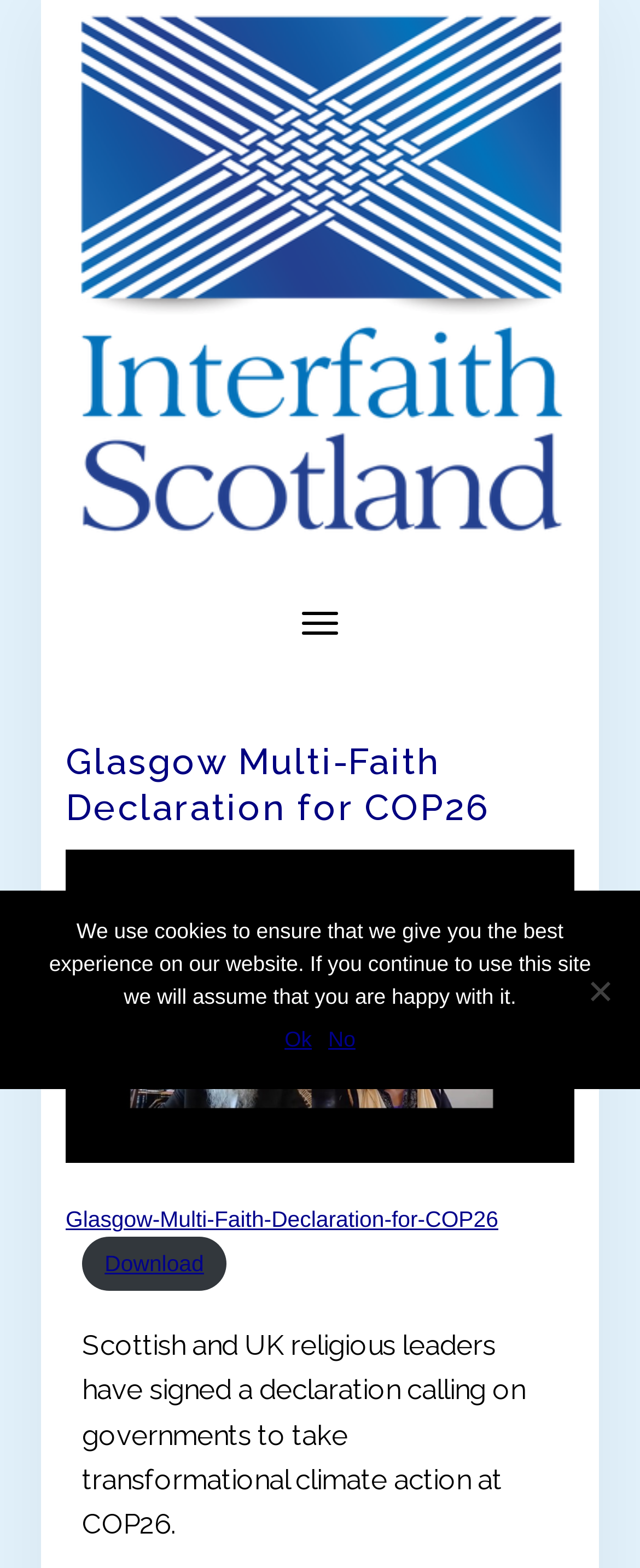Please provide a one-word or phrase answer to the question: 
How many links are there in the main navigation?

3